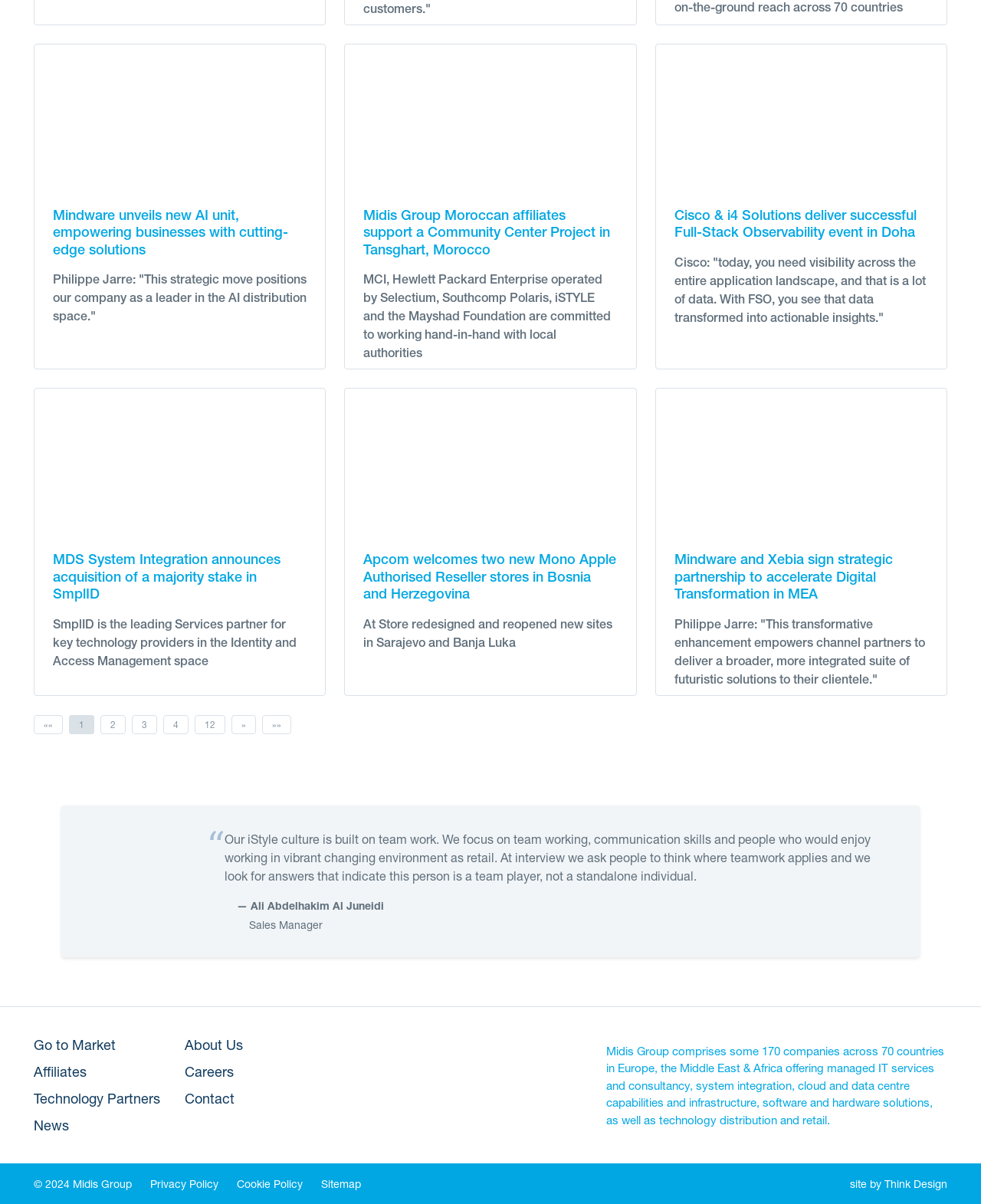Give a concise answer using only one word or phrase for this question:
What is the purpose of the 'Next' and 'Last' links?

Pagination